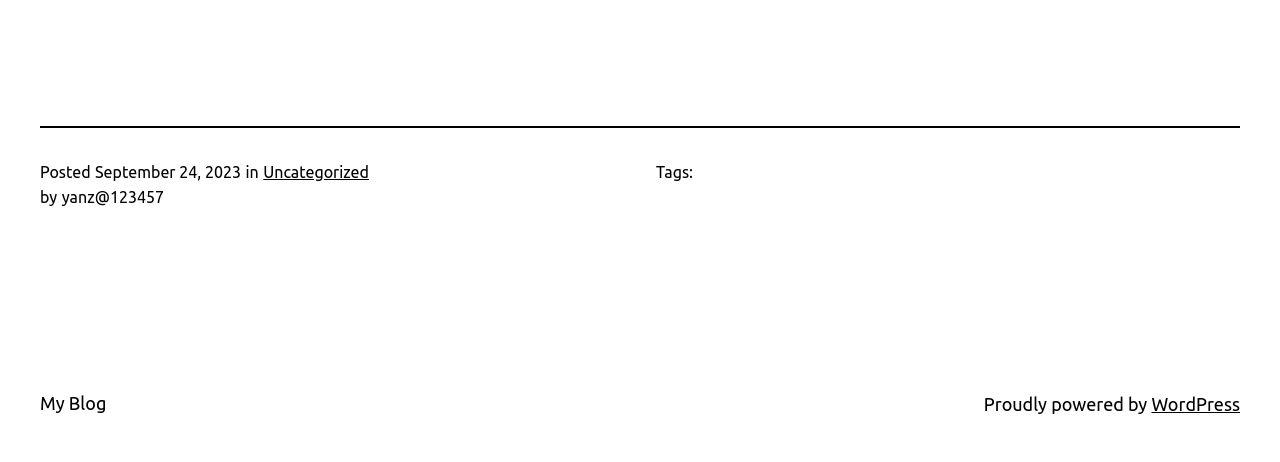Given the description Uncategorized, predict the bounding box coordinates of the UI element. Ensure the coordinates are in the format (top-left x, top-left y, bottom-right x, bottom-right y) and all values are between 0 and 1.

[0.206, 0.352, 0.288, 0.391]